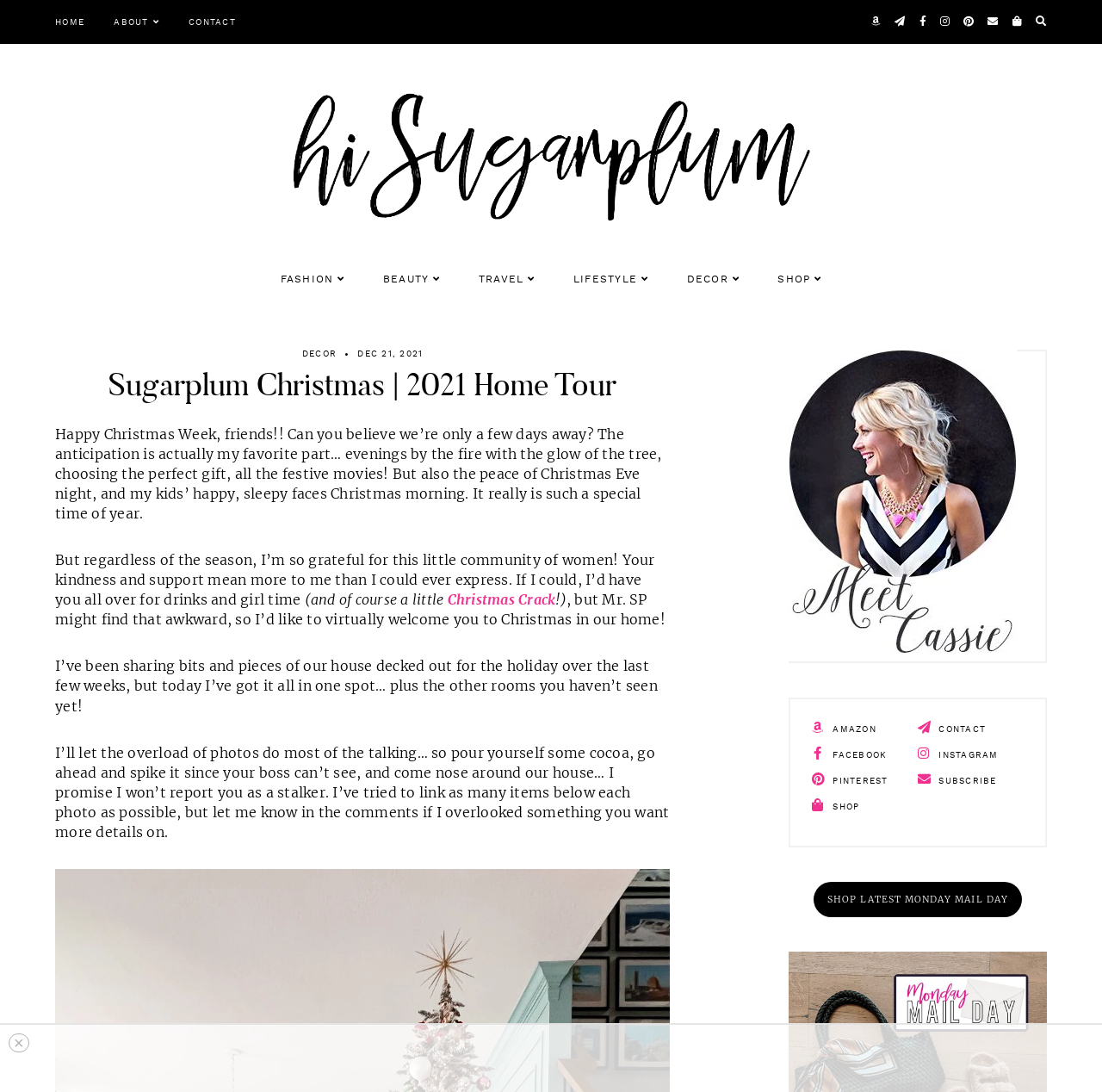Provide the bounding box coordinates of the area you need to click to execute the following instruction: "View the 'FASHION' category".

[0.254, 0.247, 0.313, 0.265]